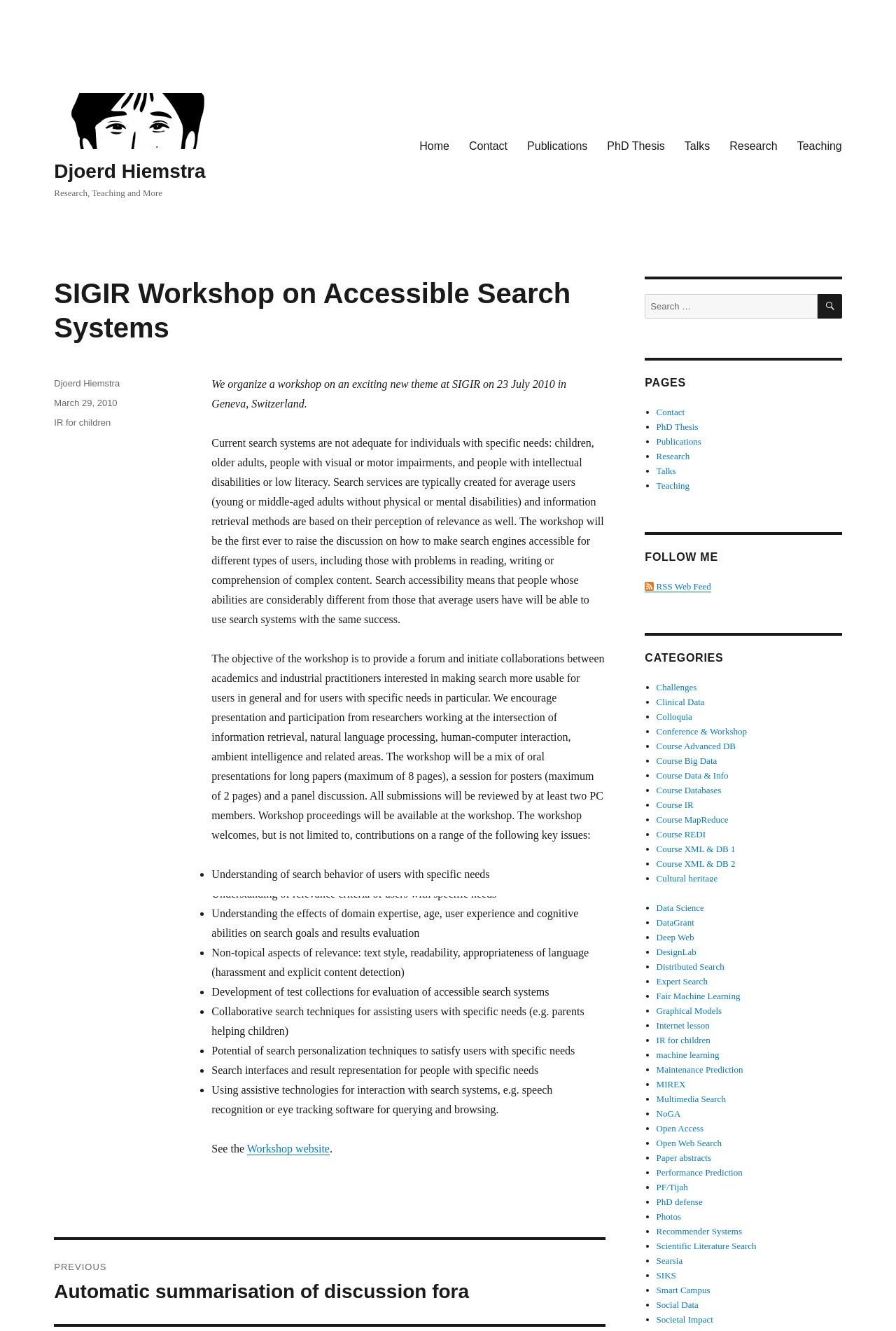Please extract and provide the main headline of the webpage.

SIGIR Workshop on Accessible Search Systems